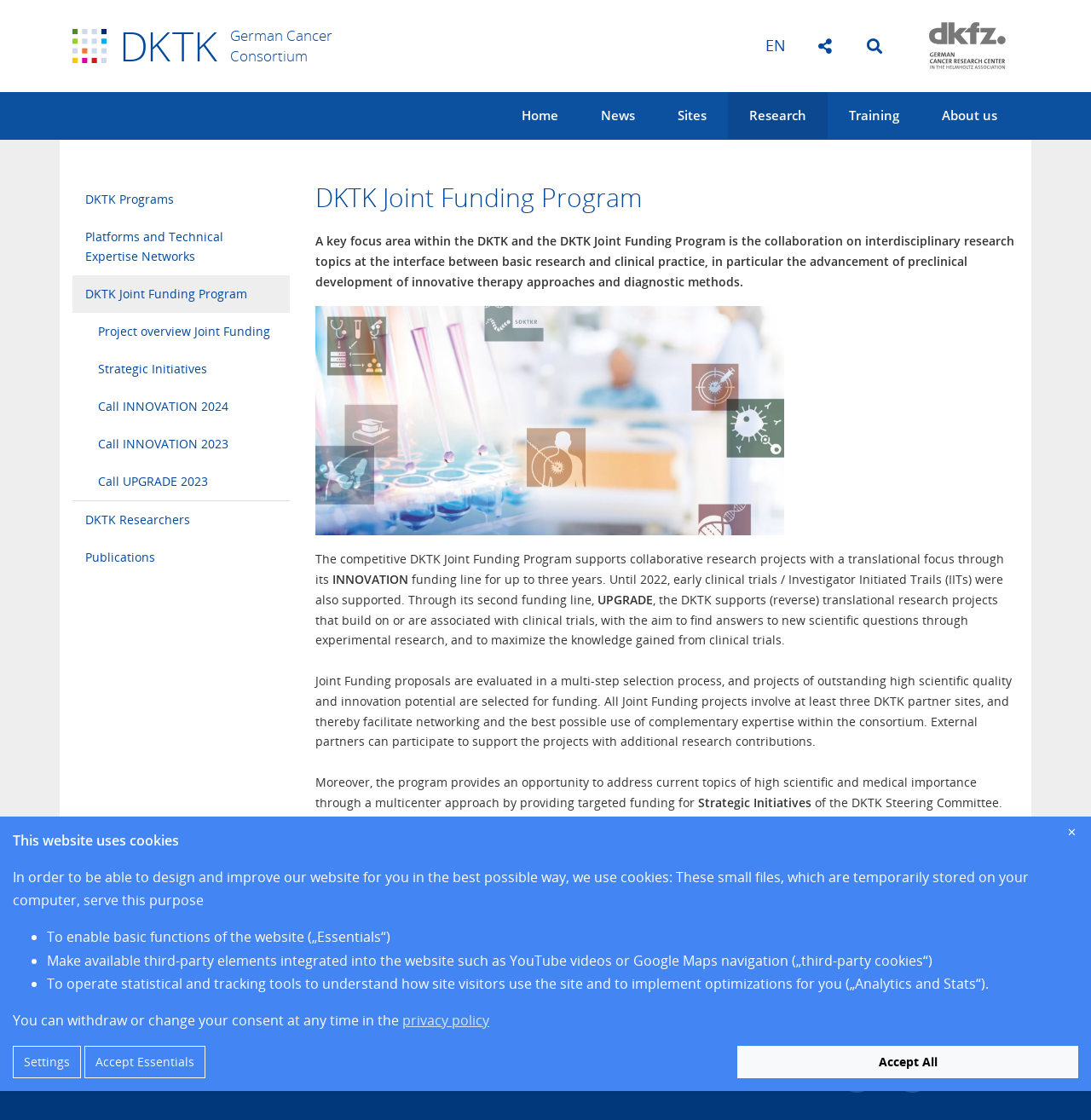From the element description: "Platforms and Technical Expertise Networks", extract the bounding box coordinates of the UI element. The coordinates should be expressed as four float numbers between 0 and 1, in the order [left, top, right, bottom].

[0.066, 0.194, 0.266, 0.246]